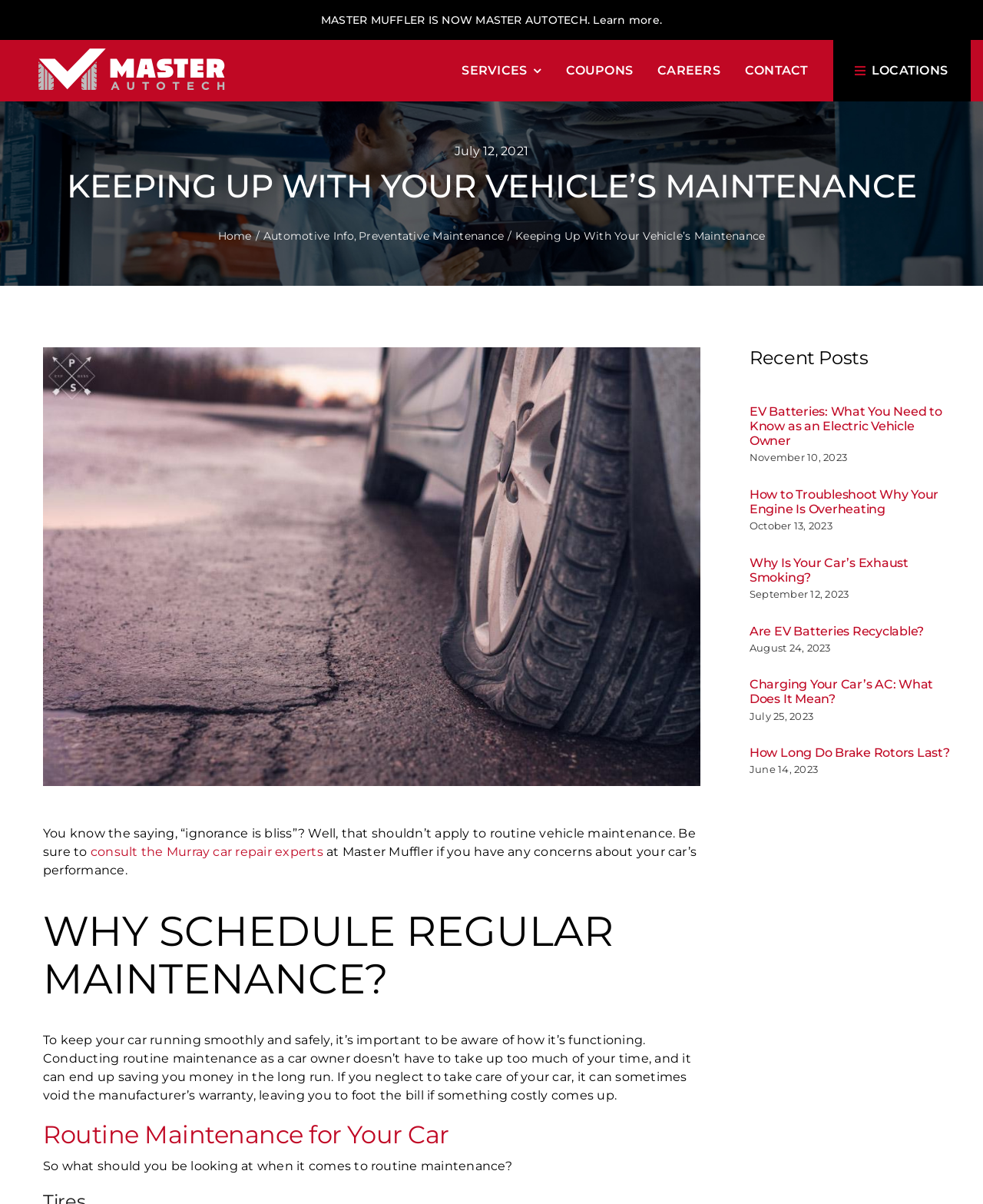What is the main heading of this webpage? Please extract and provide it.

KEEPING UP WITH YOUR VEHICLE’S MAINTENANCE